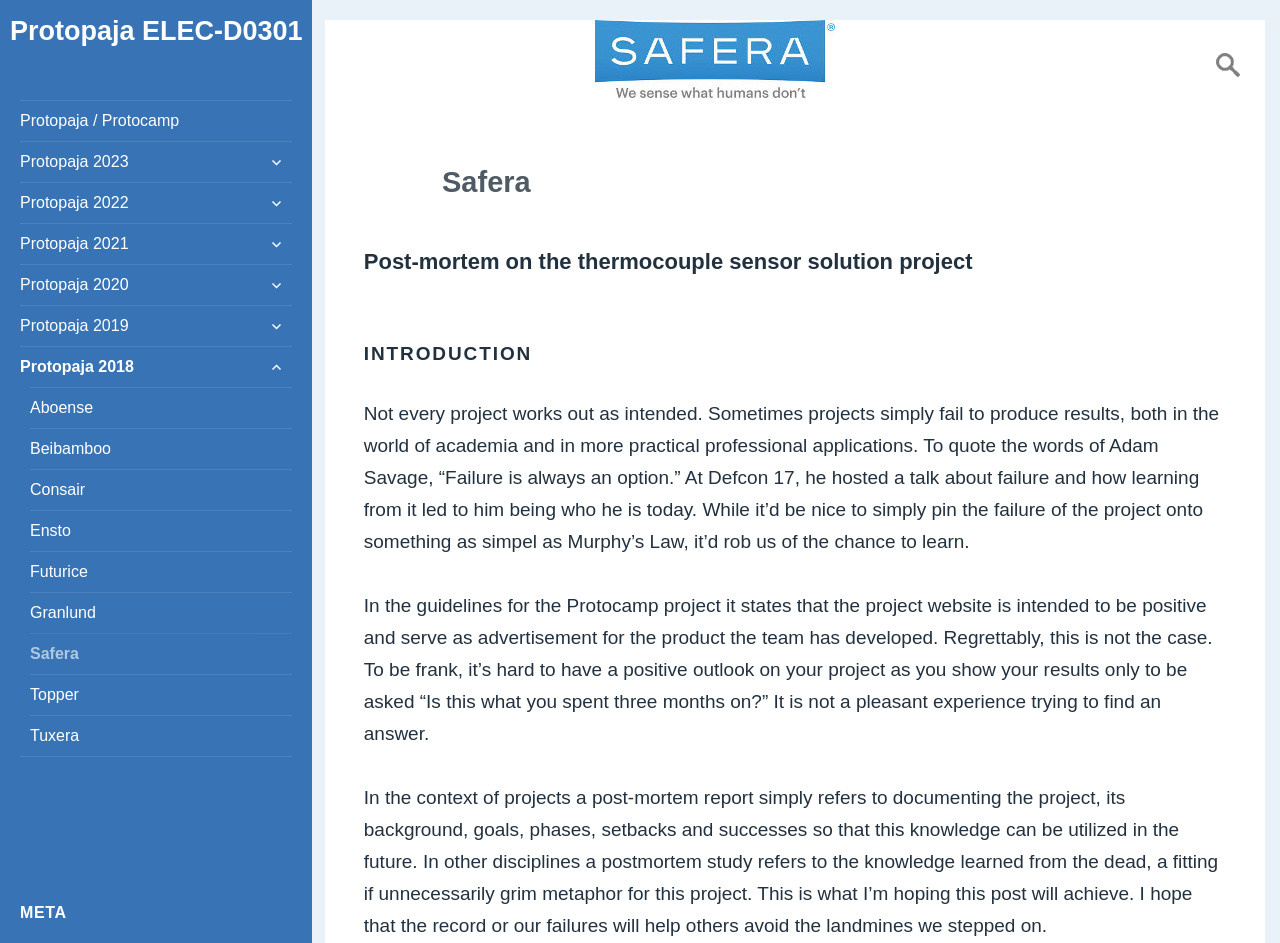Pinpoint the bounding box coordinates for the area that should be clicked to perform the following instruction: "Click on Protopaja ELEC-D0301".

[0.008, 0.017, 0.236, 0.049]